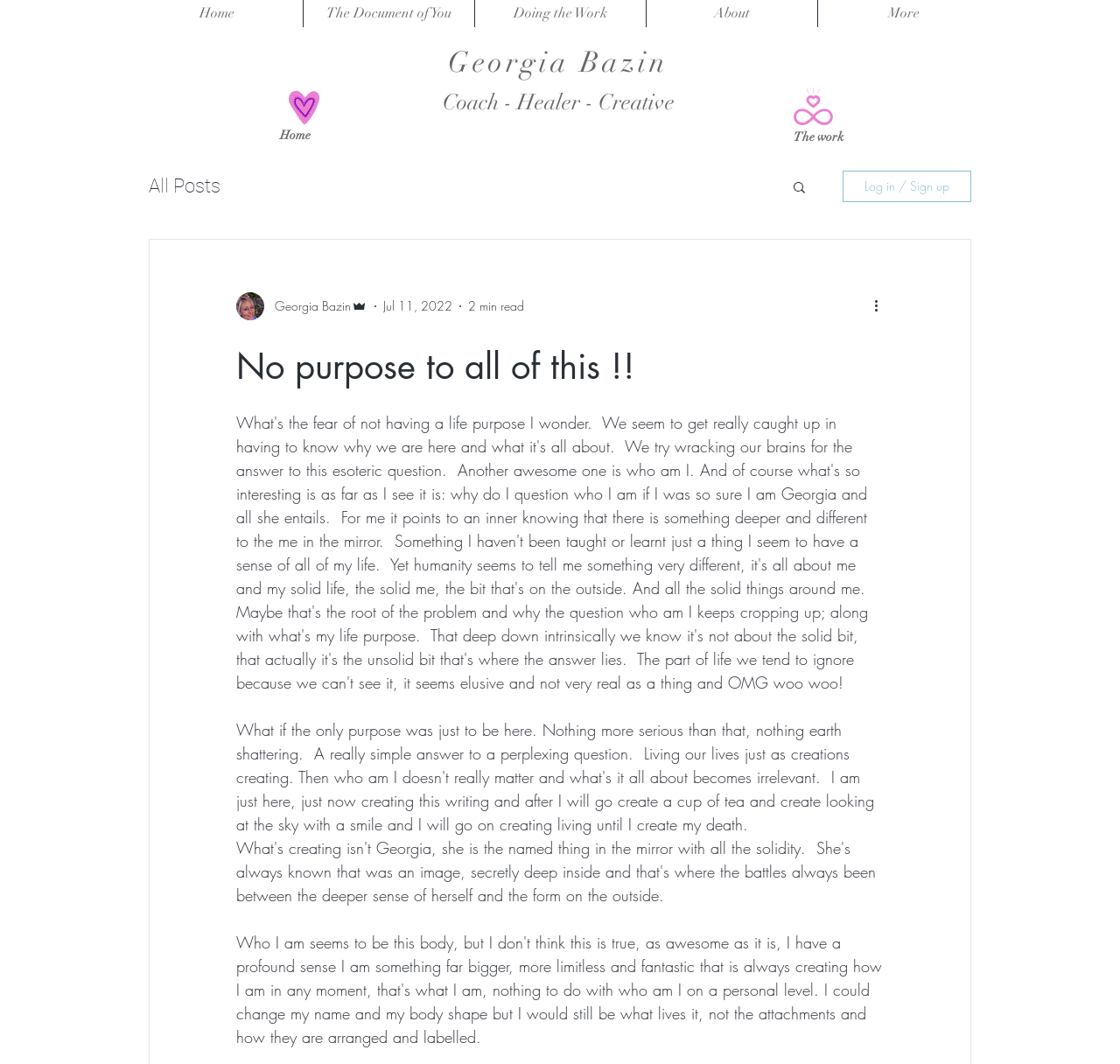Examine the image and give a thorough answer to the following question:
What is the name of the coach?

The name of the coach can be found in the heading element 'Georgia Bazin Coach - Healer - Creative' which is located at the top of the webpage, indicating that Georgia Bazin is the coach, healer, and creative person behind this website.